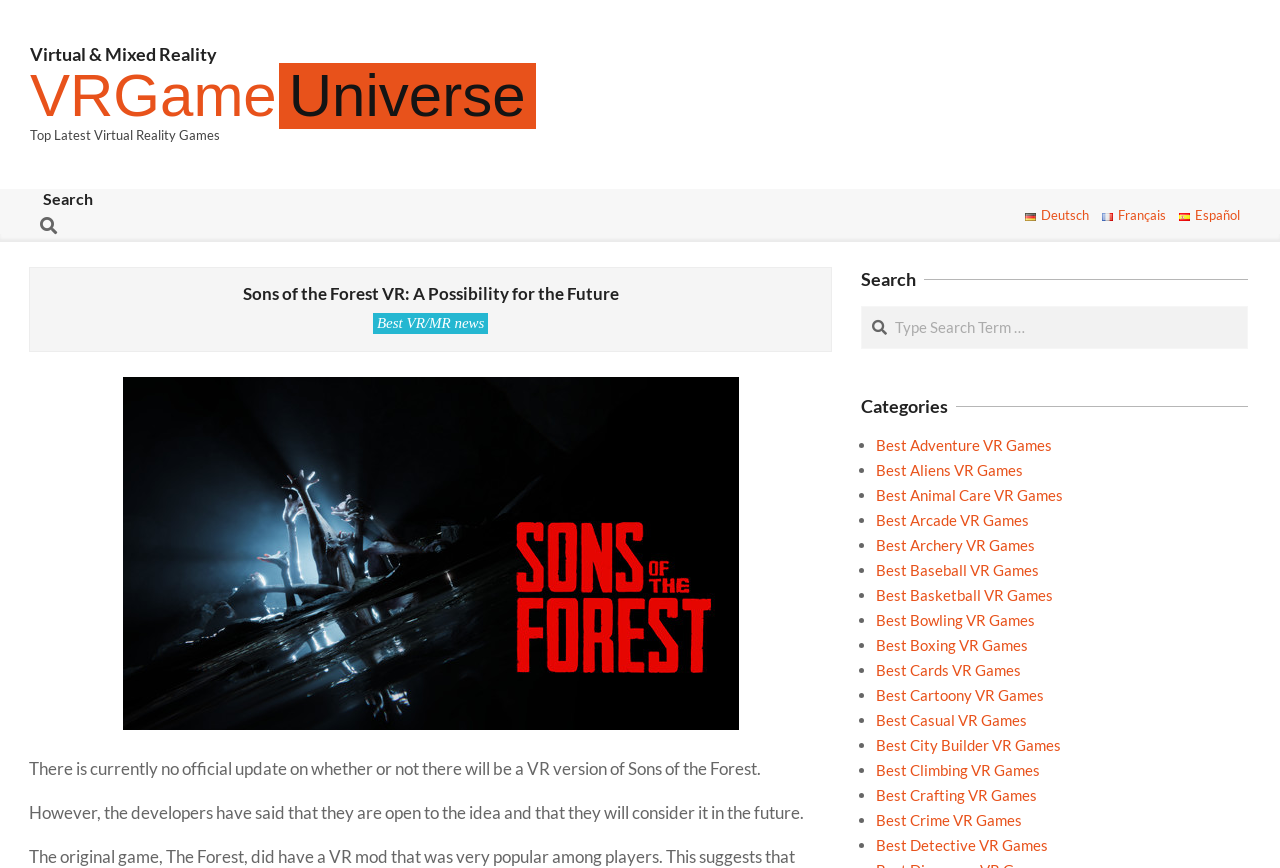Locate the bounding box coordinates of the clickable region necessary to complete the following instruction: "Click on the Deutsch language option". Provide the coordinates in the format of four float numbers between 0 and 1, i.e., [left, top, right, bottom].

[0.801, 0.238, 0.851, 0.257]